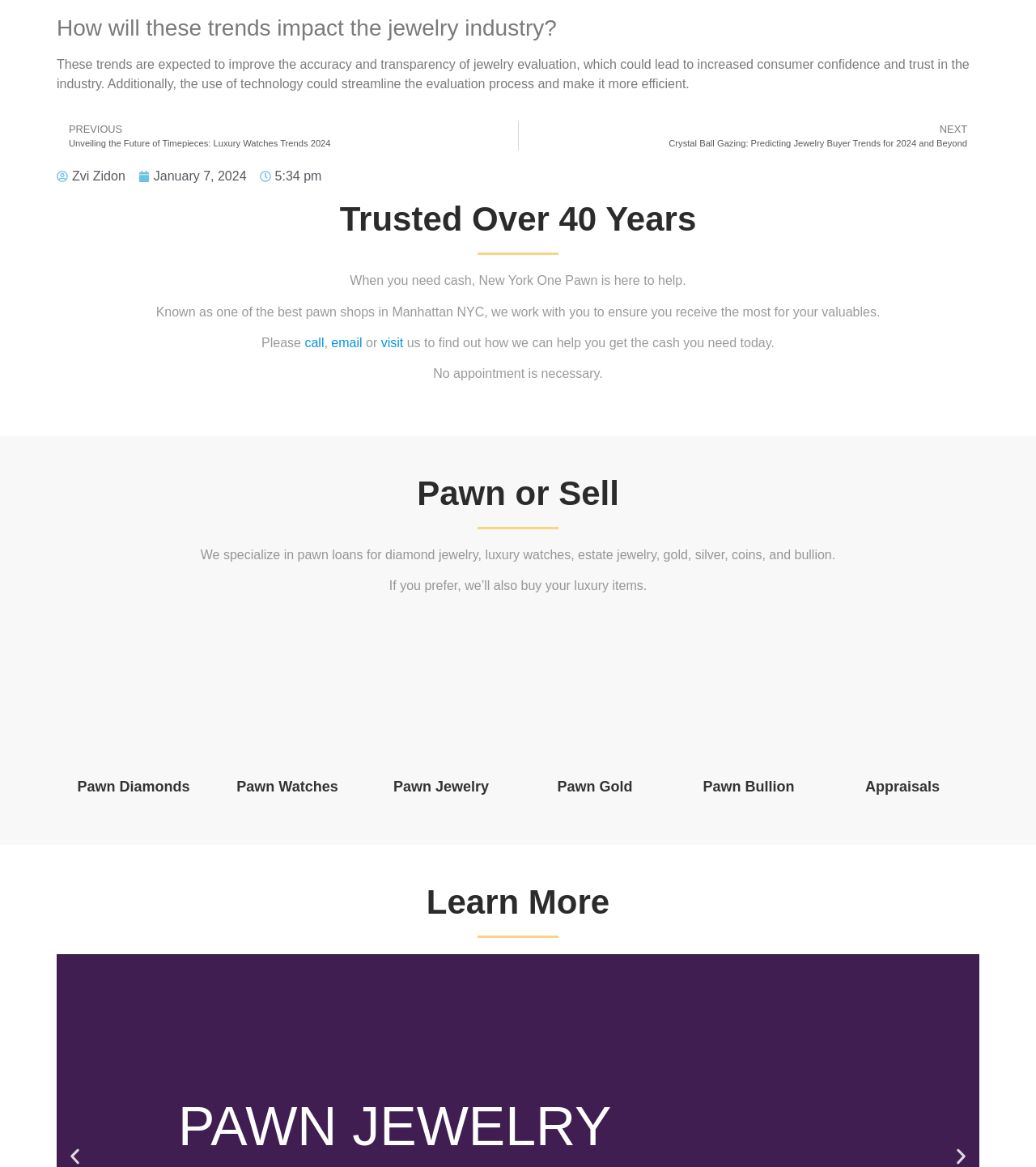Provide the bounding box coordinates of the HTML element this sentence describes: "alt="Diamond Watch Icon"". The bounding box coordinates consist of four float numbers between 0 and 1, i.e., [left, top, right, bottom].

[0.238, 0.637, 0.317, 0.649]